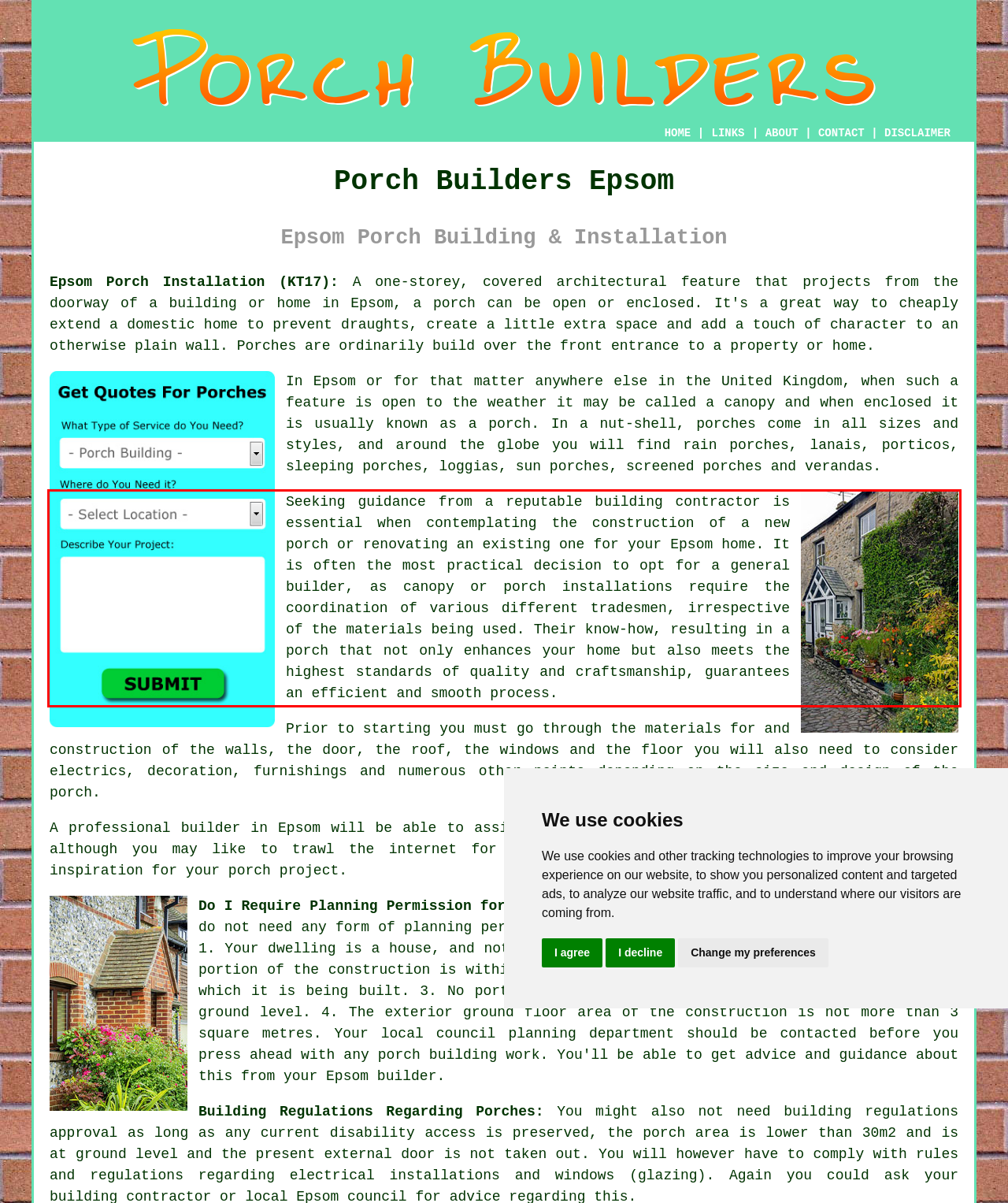From the given screenshot of a webpage, identify the red bounding box and extract the text content within it.

Seeking guidance from a reputable building contractor is essential when contemplating the construction of a new porch or renovating an existing one for your Epsom home. It is often the most practical decision to opt for a general builder, as canopy or porch installations require the coordination of various different tradesmen, irrespective of the materials being used. Their know-how, resulting in a porch that not only enhances your home but also meets the highest standards of quality and craftsmanship, guarantees an efficient and smooth process.